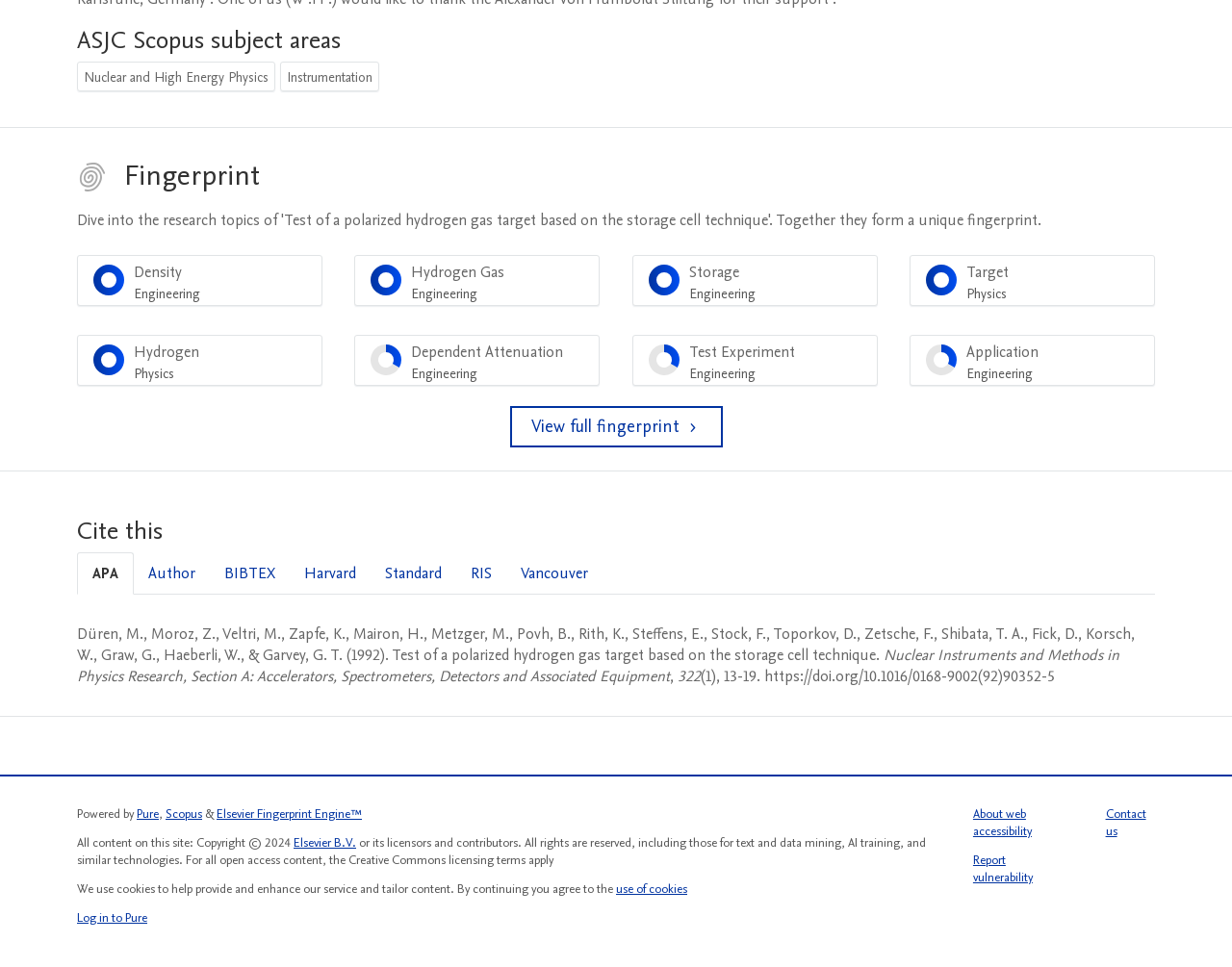Find the bounding box coordinates of the clickable area that will achieve the following instruction: "Log in to Pure".

[0.062, 0.94, 0.12, 0.958]